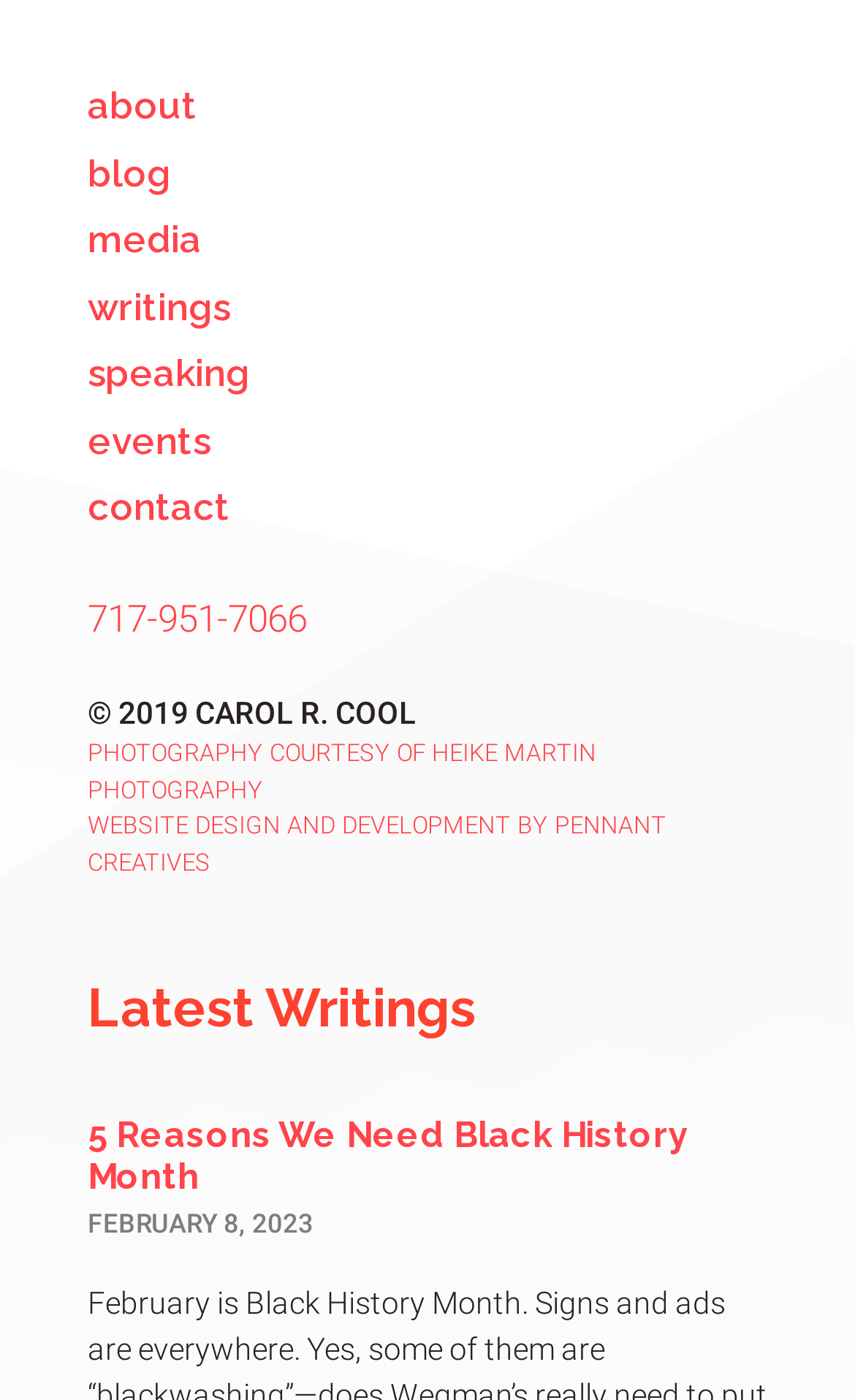Please specify the bounding box coordinates for the clickable region that will help you carry out the instruction: "view blog".

[0.103, 0.108, 0.2, 0.139]